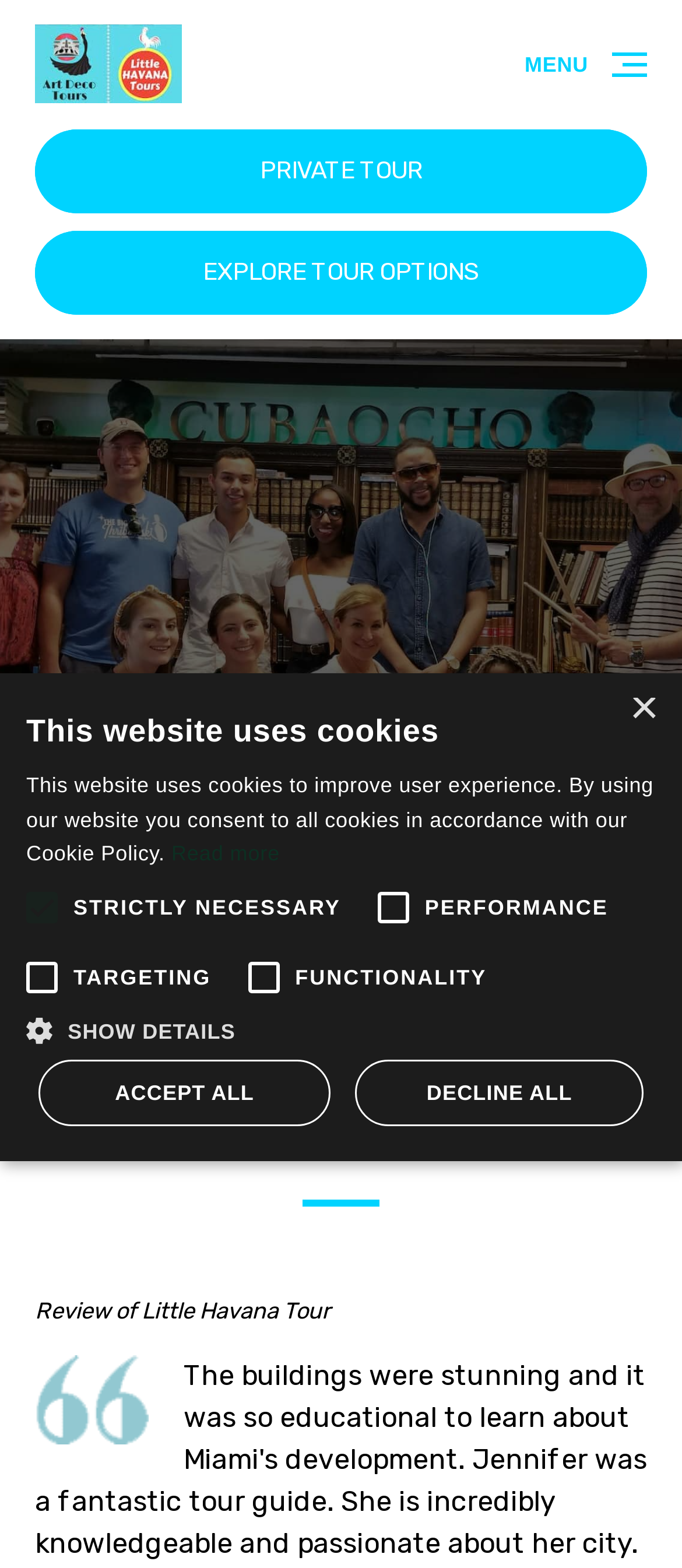Can you specify the bounding box coordinates of the area that needs to be clicked to fulfill the following instruction: "View the 'PRIVATE TOUR' page"?

[0.051, 0.083, 0.949, 0.136]